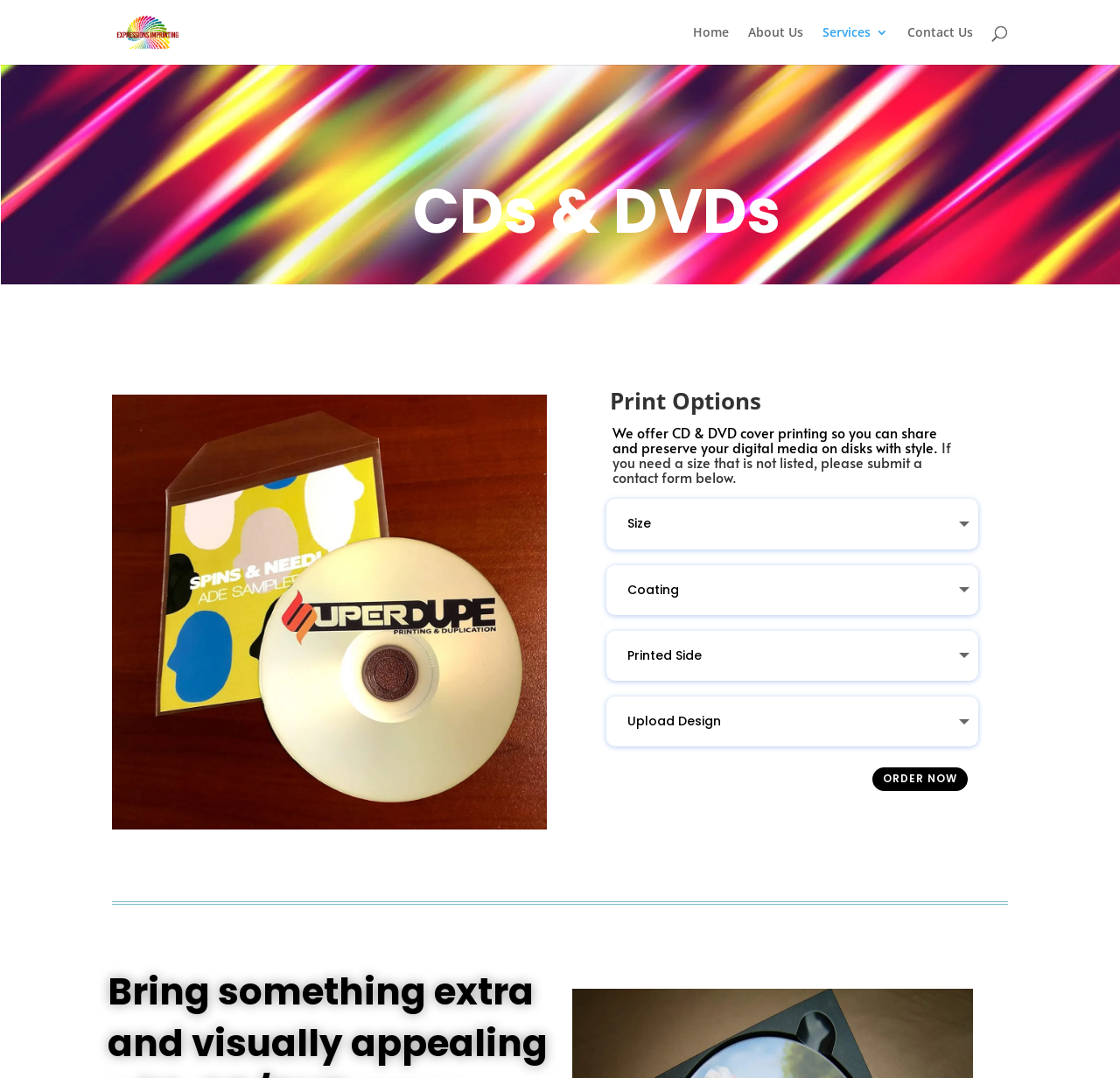Could you locate the bounding box coordinates for the section that should be clicked to accomplish this task: "Click on the 'ORDER NOW' button".

[0.77, 0.702, 0.873, 0.744]